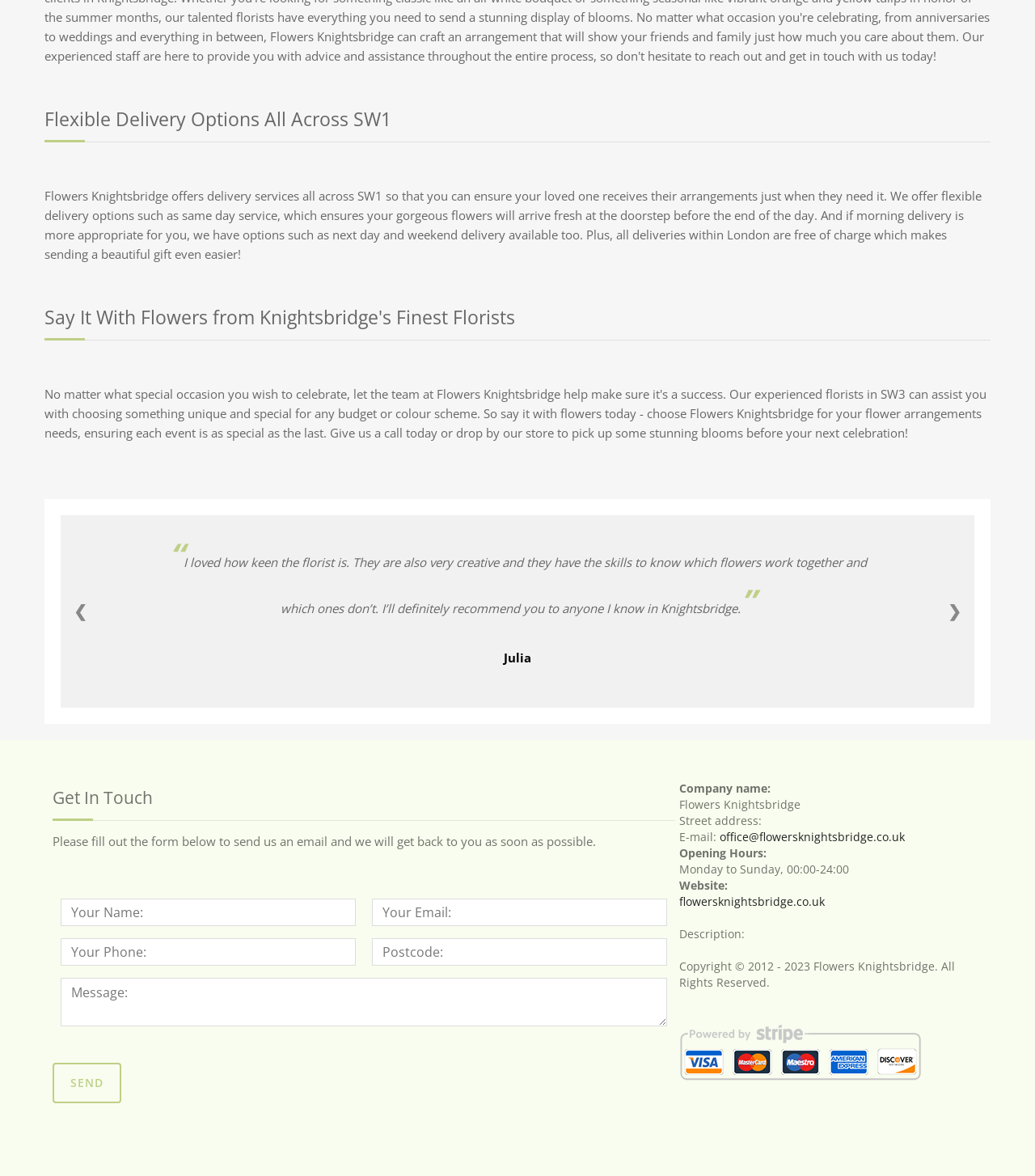What is the name of the florist?
Please use the image to provide a one-word or short phrase answer.

Flowers Knightsbridge